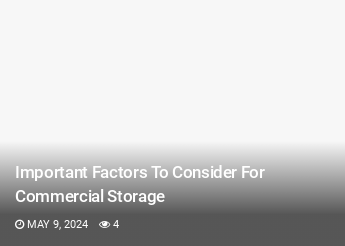Provide a brief response in the form of a single word or phrase:
What is the tone of the accompanying visual?

Professional